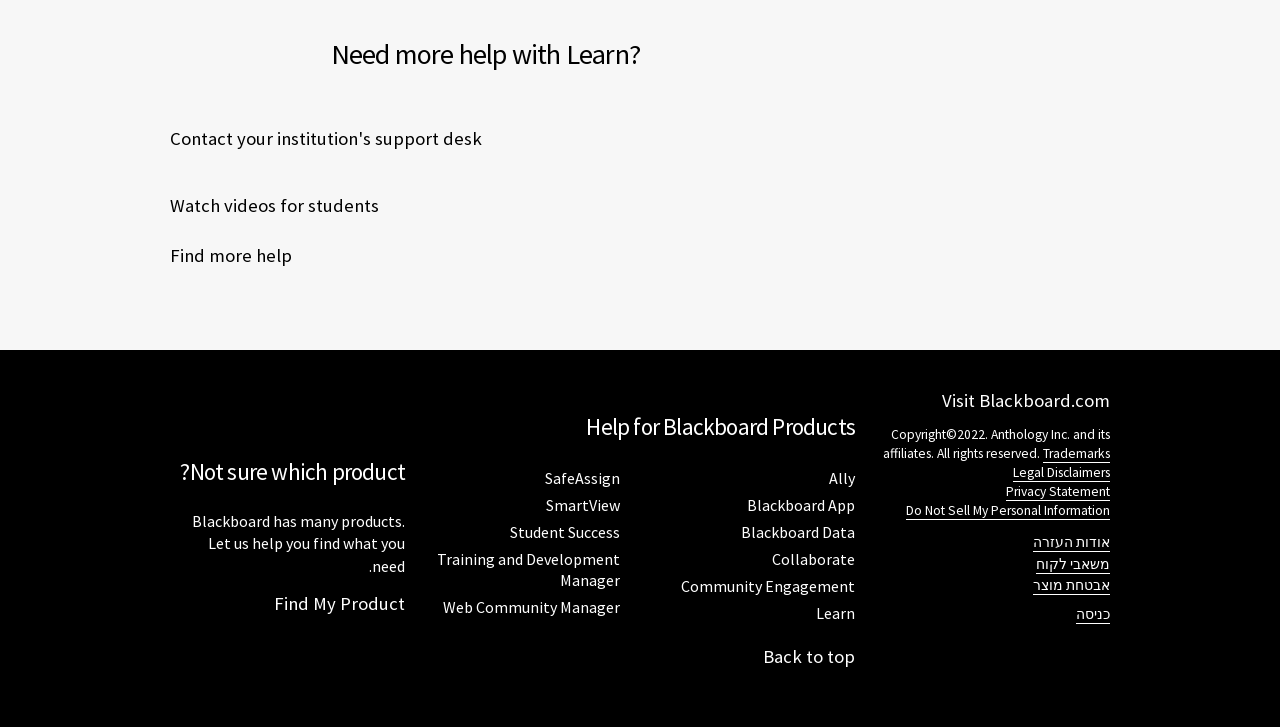Could you specify the bounding box coordinates for the clickable section to complete the following instruction: "Watch videos for students"?

[0.133, 0.263, 0.312, 0.304]